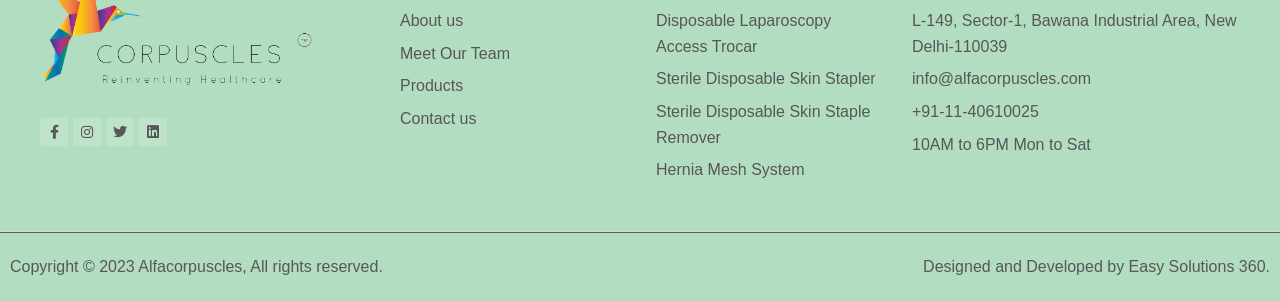Find the bounding box coordinates for the area you need to click to carry out the instruction: "Check the company's address". The coordinates should be four float numbers between 0 and 1, indicated as [left, top, right, bottom].

[0.712, 0.027, 0.988, 0.197]